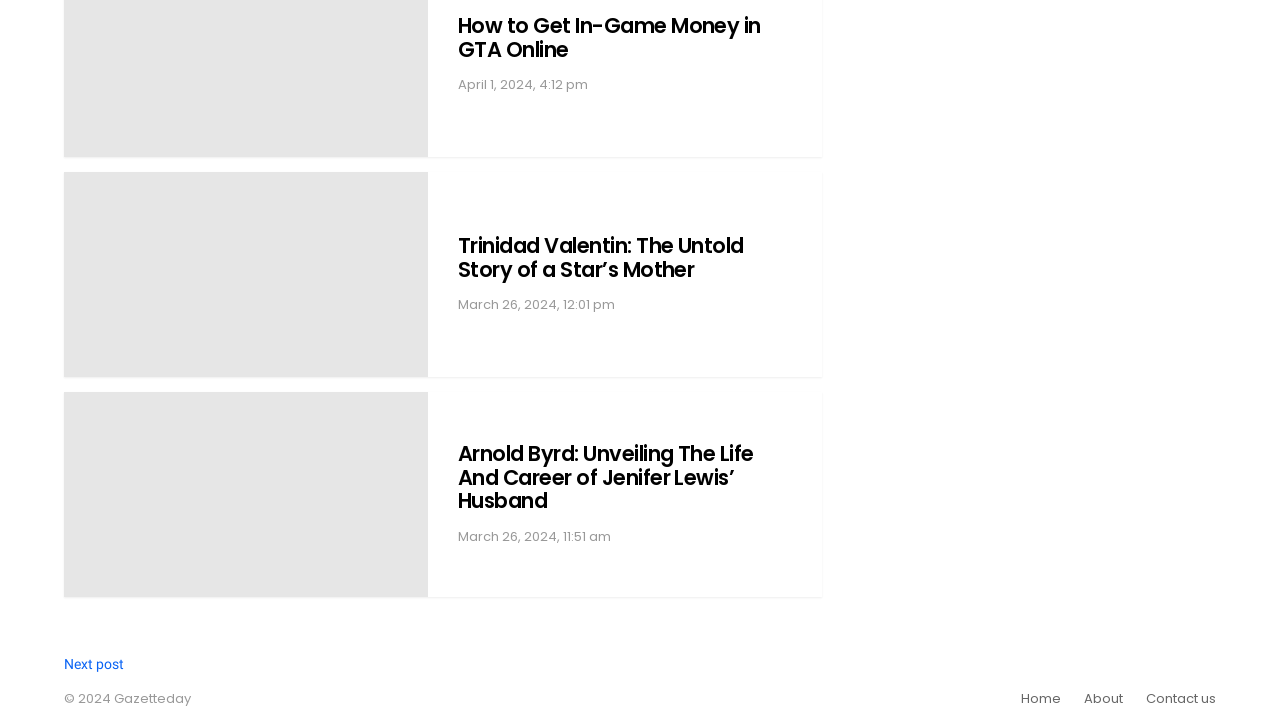Determine the coordinates of the bounding box for the clickable area needed to execute this instruction: "Click to read the report".

None